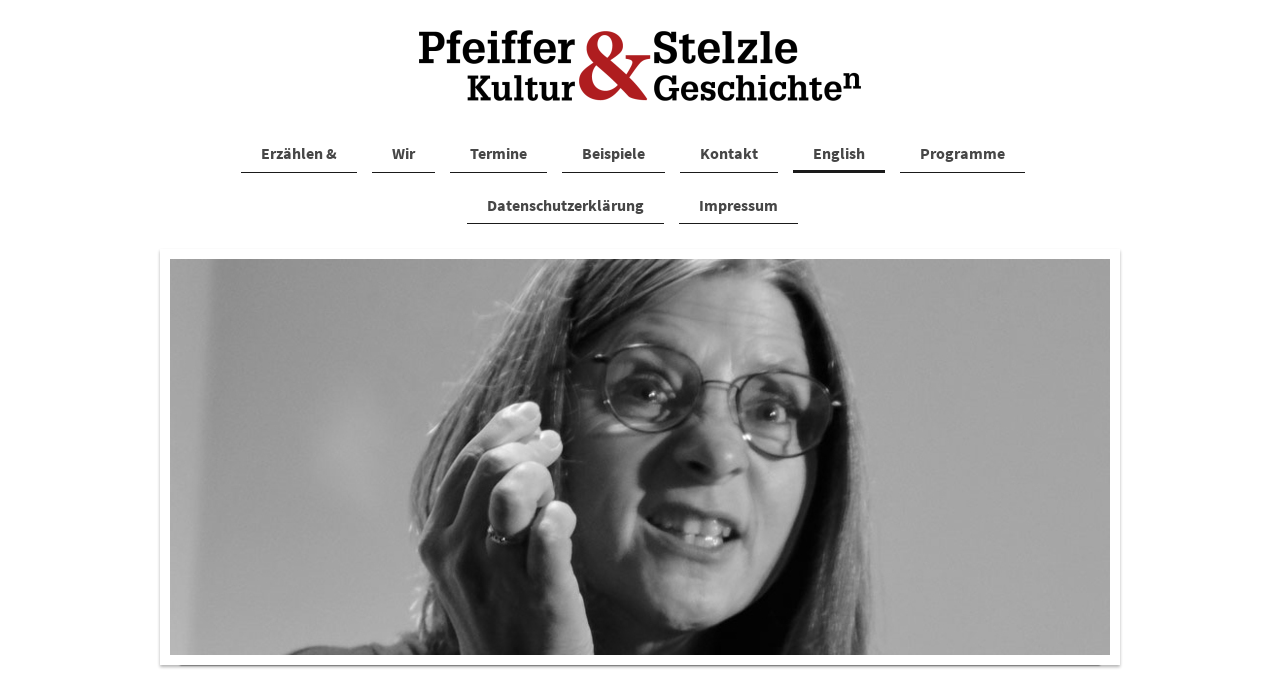Could you indicate the bounding box coordinates of the region to click in order to complete this instruction: "read Datenschutzerklärung".

[0.365, 0.276, 0.519, 0.332]